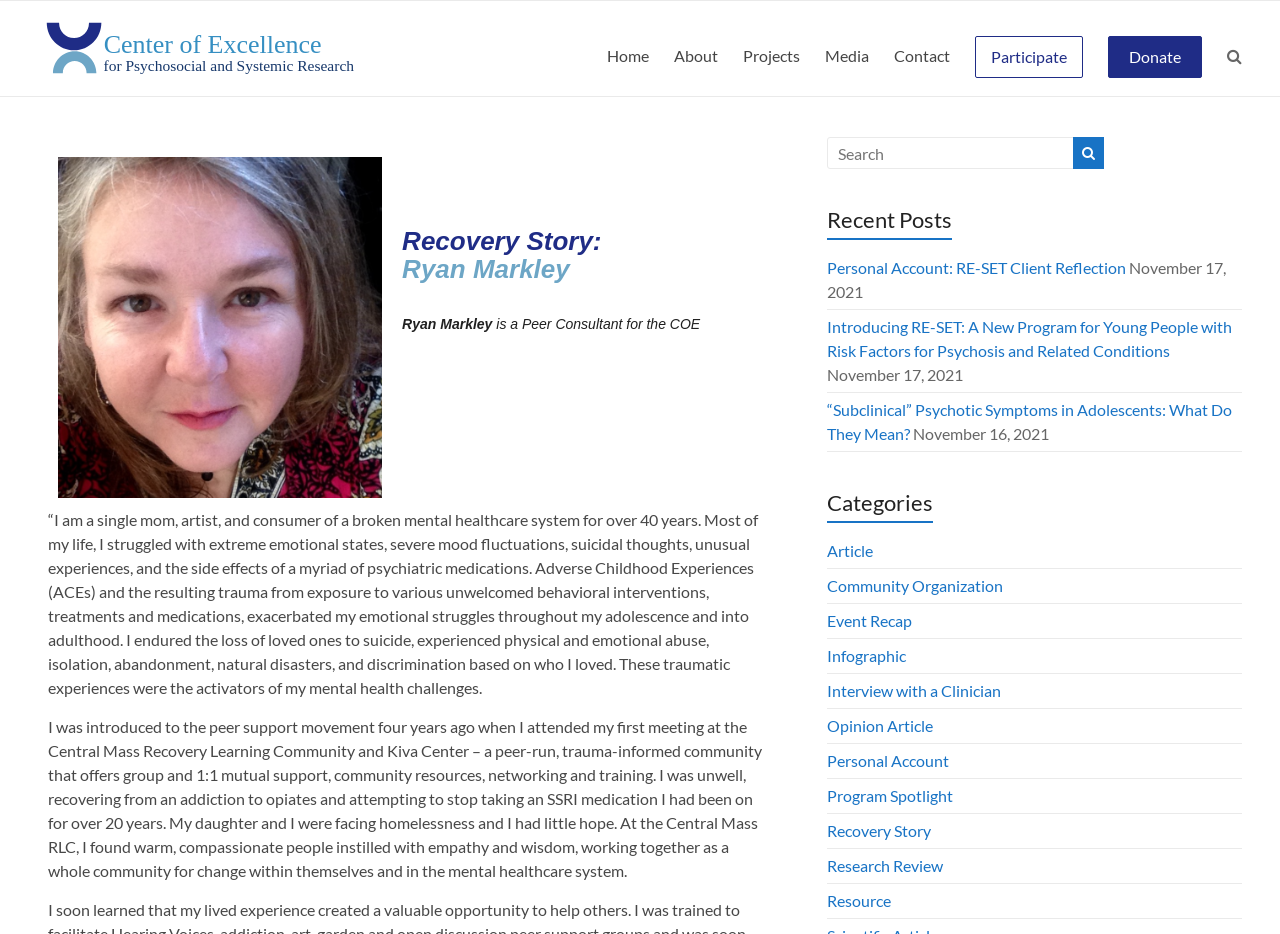Answer the question in a single word or phrase:
What is the organization where Ryan Markley is a Peer Consultant?

COE